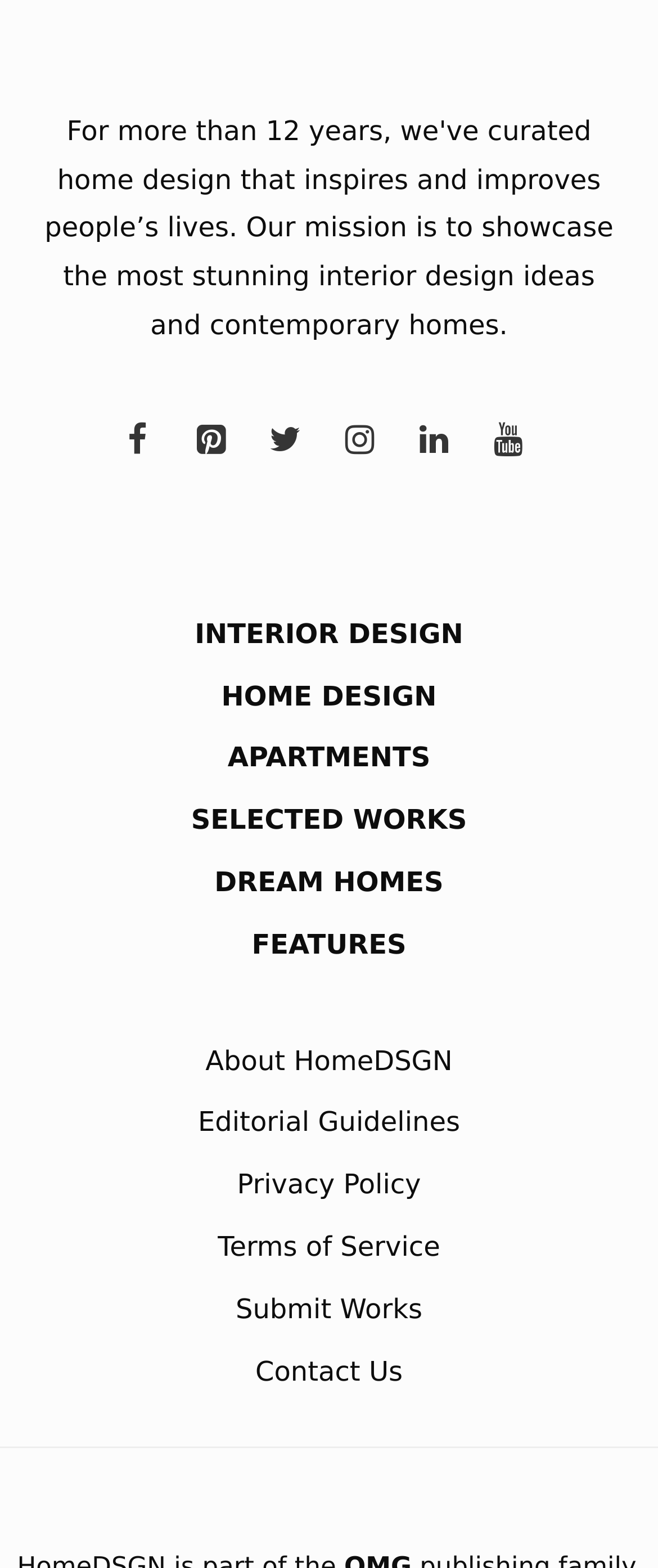Identify the bounding box coordinates for the UI element described as: "Features". The coordinates should be provided as four floats between 0 and 1: [left, top, right, bottom].

[0.382, 0.592, 0.618, 0.612]